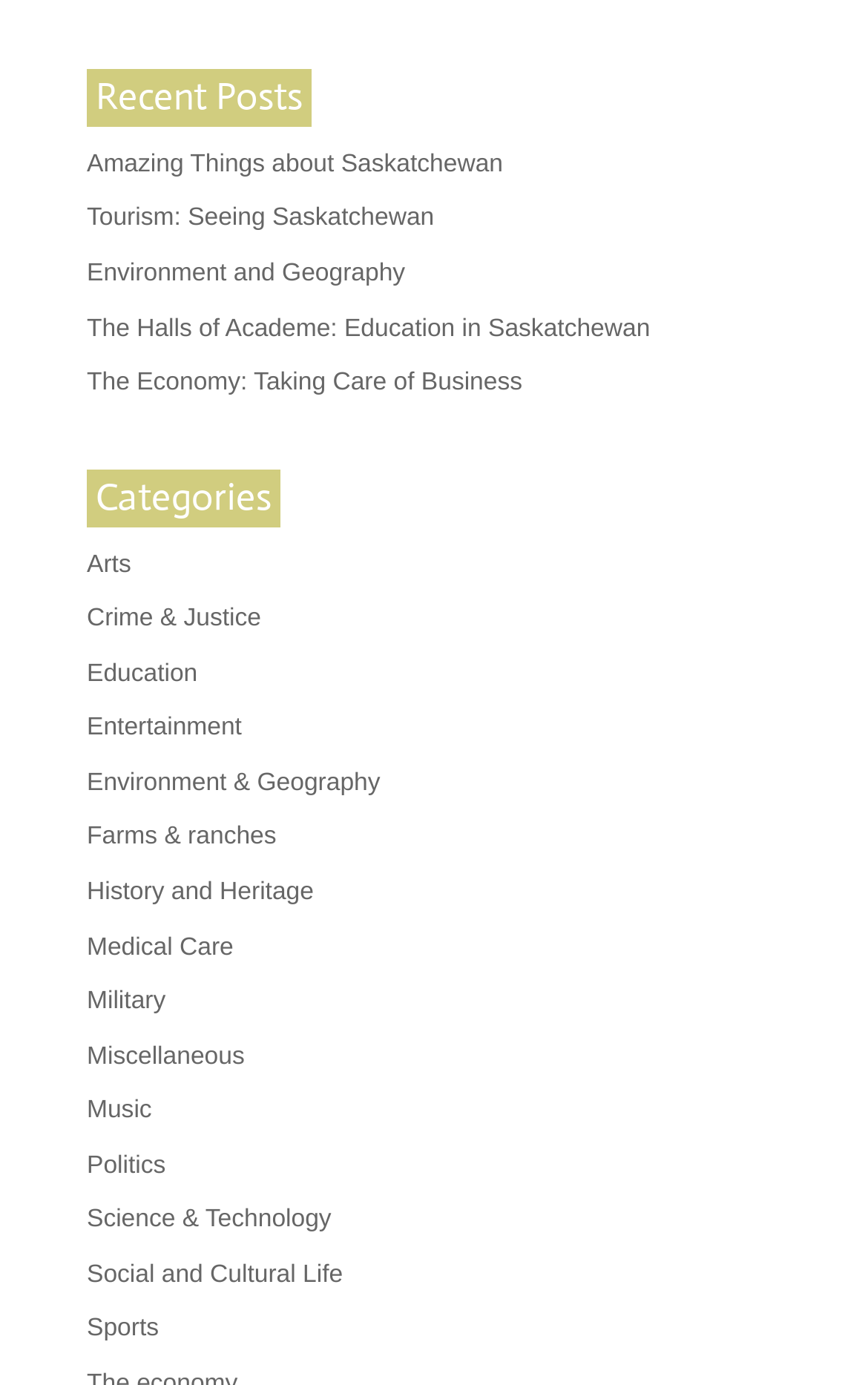Determine the bounding box for the UI element described here: "Medical Care".

[0.1, 0.674, 0.269, 0.693]